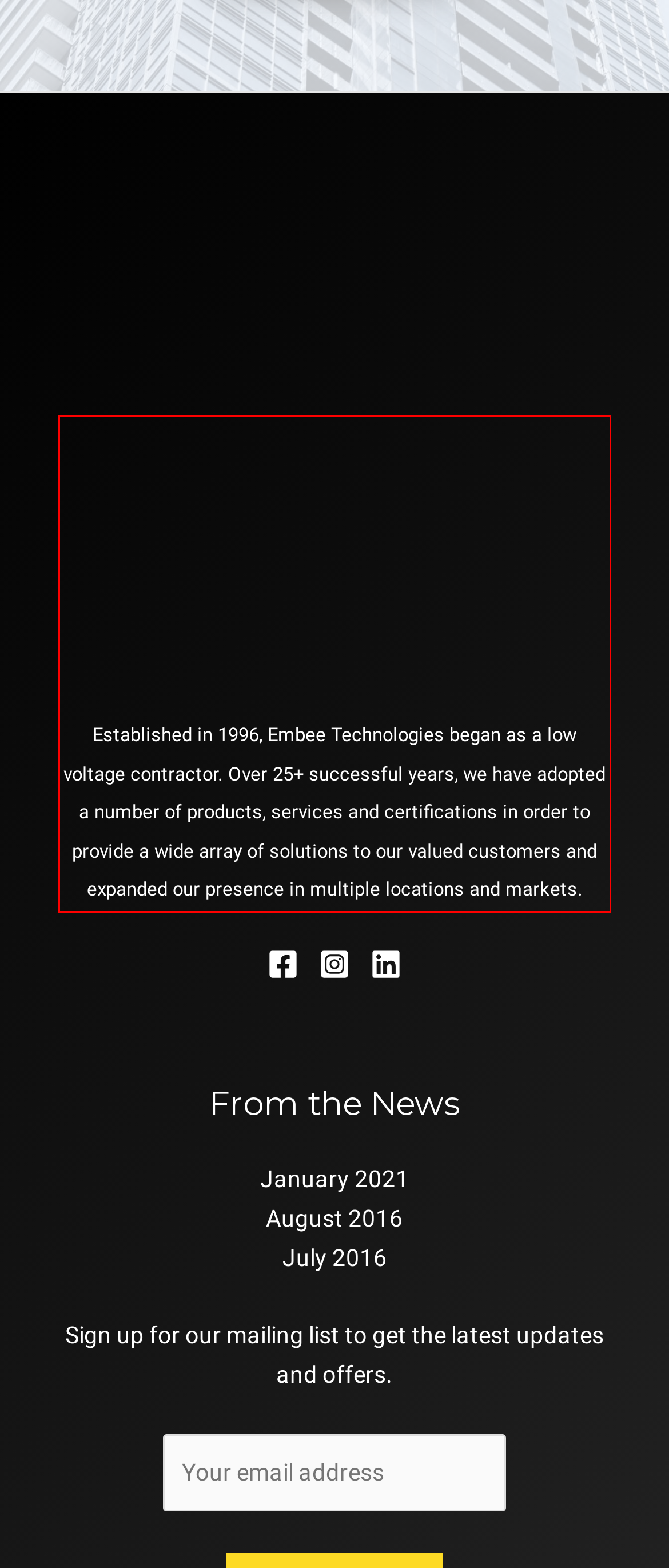Analyze the red bounding box in the provided webpage screenshot and generate the text content contained within.

Established in 1996, Embee Technologies began as a low voltage contractor. Over 25+ successful years, we have adopted a number of products, services and certifications in order to provide a wide array of solutions to our valued customers and expanded our presence in multiple locations and markets.